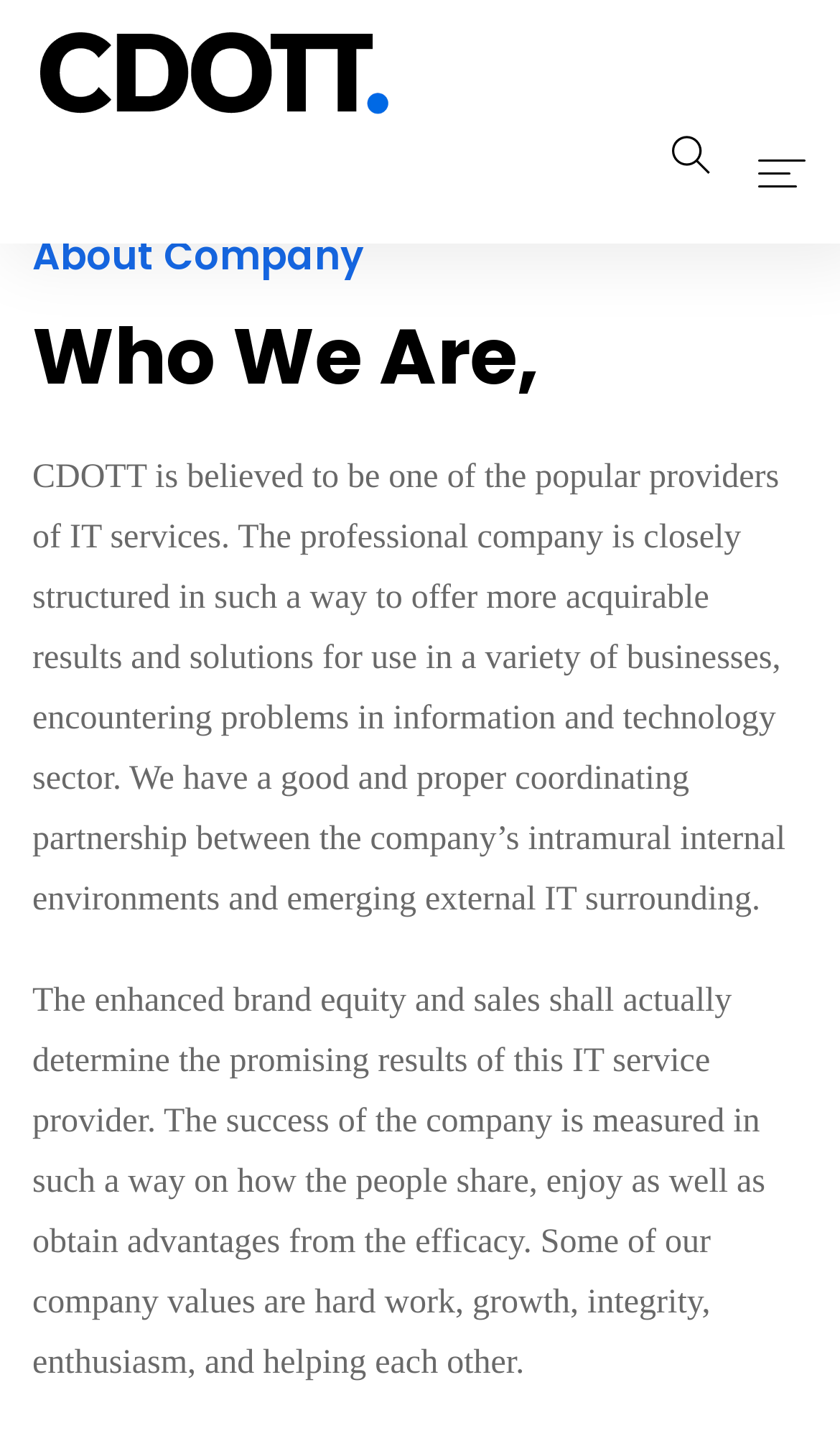Identify the bounding box for the UI element specified in this description: "Resources". The coordinates must be four float numbers between 0 and 1, formatted as [left, top, right, bottom].

[0.038, 0.298, 0.962, 0.371]